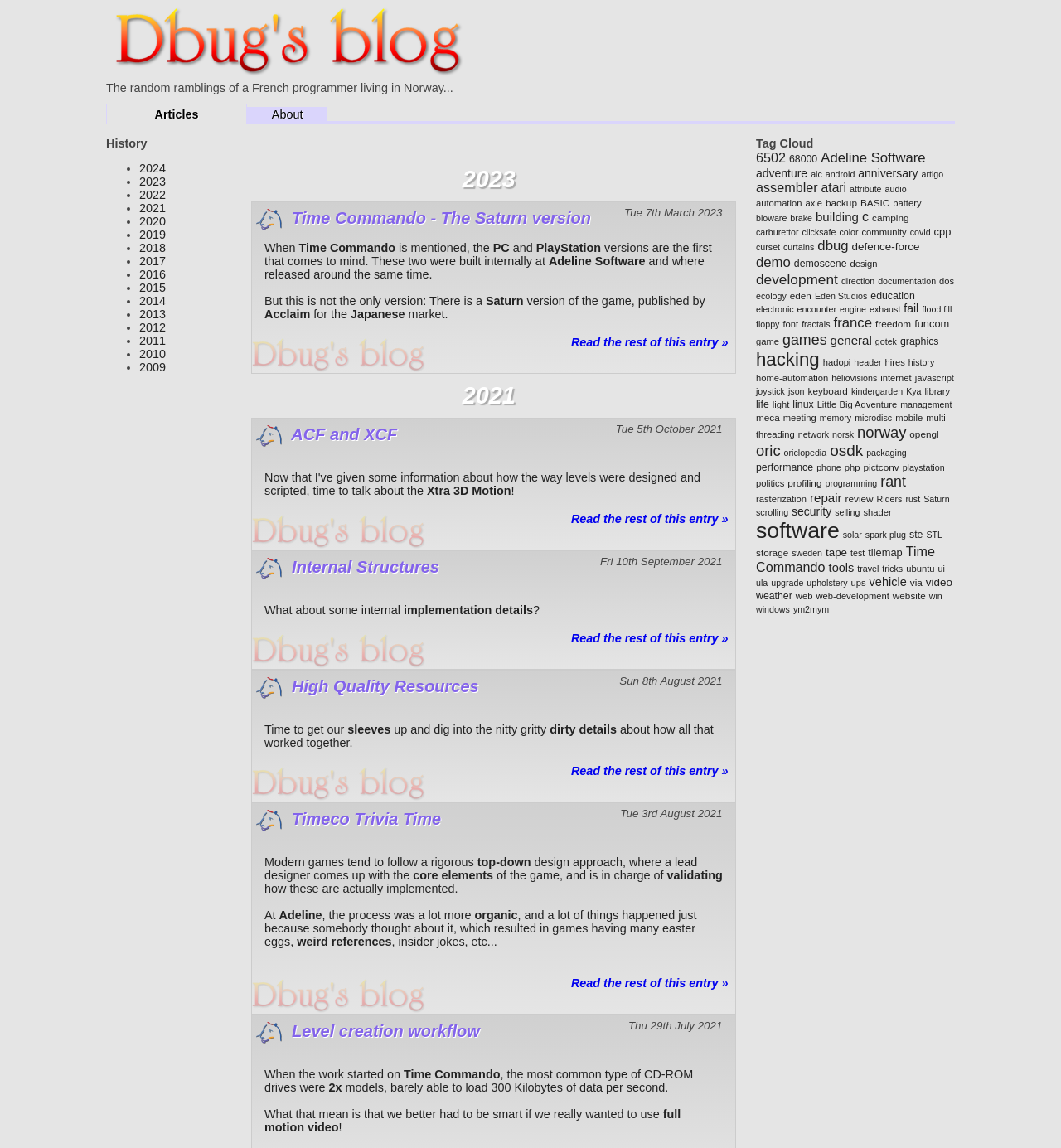Identify the bounding box coordinates of the specific part of the webpage to click to complete this instruction: "Click on the 'Read the rest of this entry »' link from 5th October 2021".

[0.538, 0.446, 0.686, 0.458]